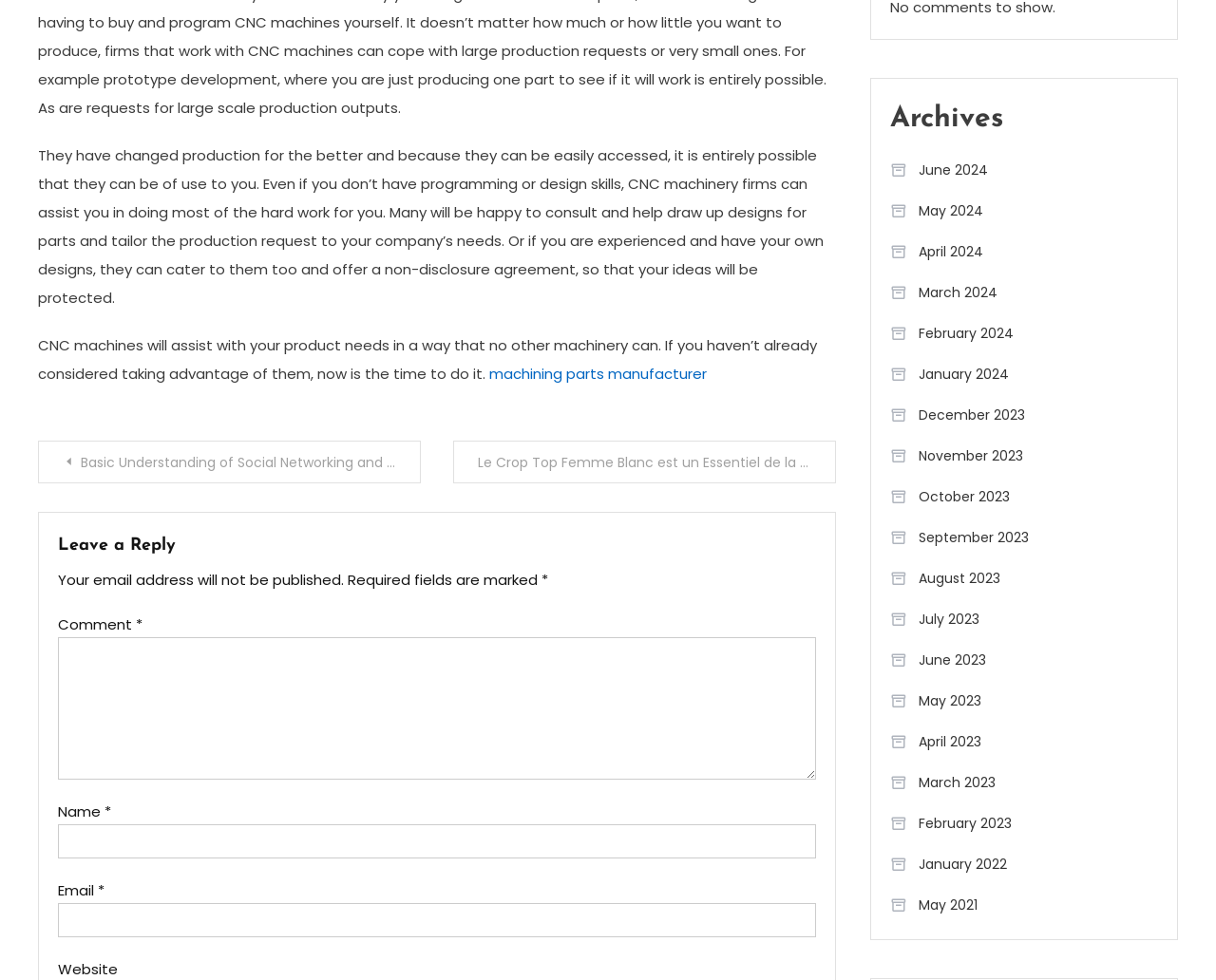Please determine the bounding box coordinates of the element's region to click for the following instruction: "View archives for June 2024".

[0.732, 0.158, 0.812, 0.189]